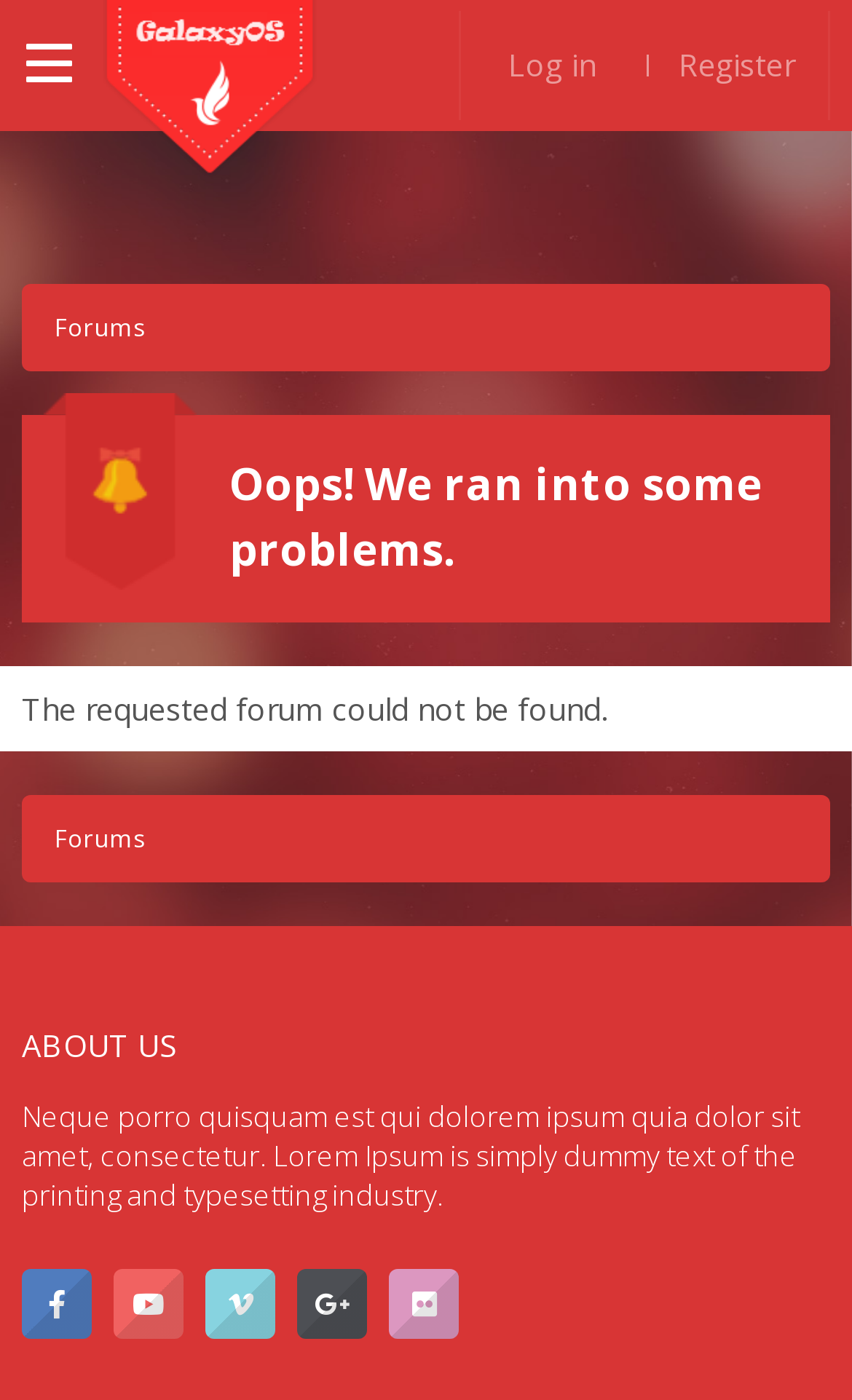What is the purpose of the community?
Using the information from the image, answer the question thoroughly.

I found the purpose of the community by looking at the text 'Cộng đồng kết nối đam mê công nghệ' at coordinates [0.118, 0.097, 0.375, 0.127]. This text means 'Community of technology enthusiasts', which suggests that the purpose of the community is to connect people who are passionate about technology.